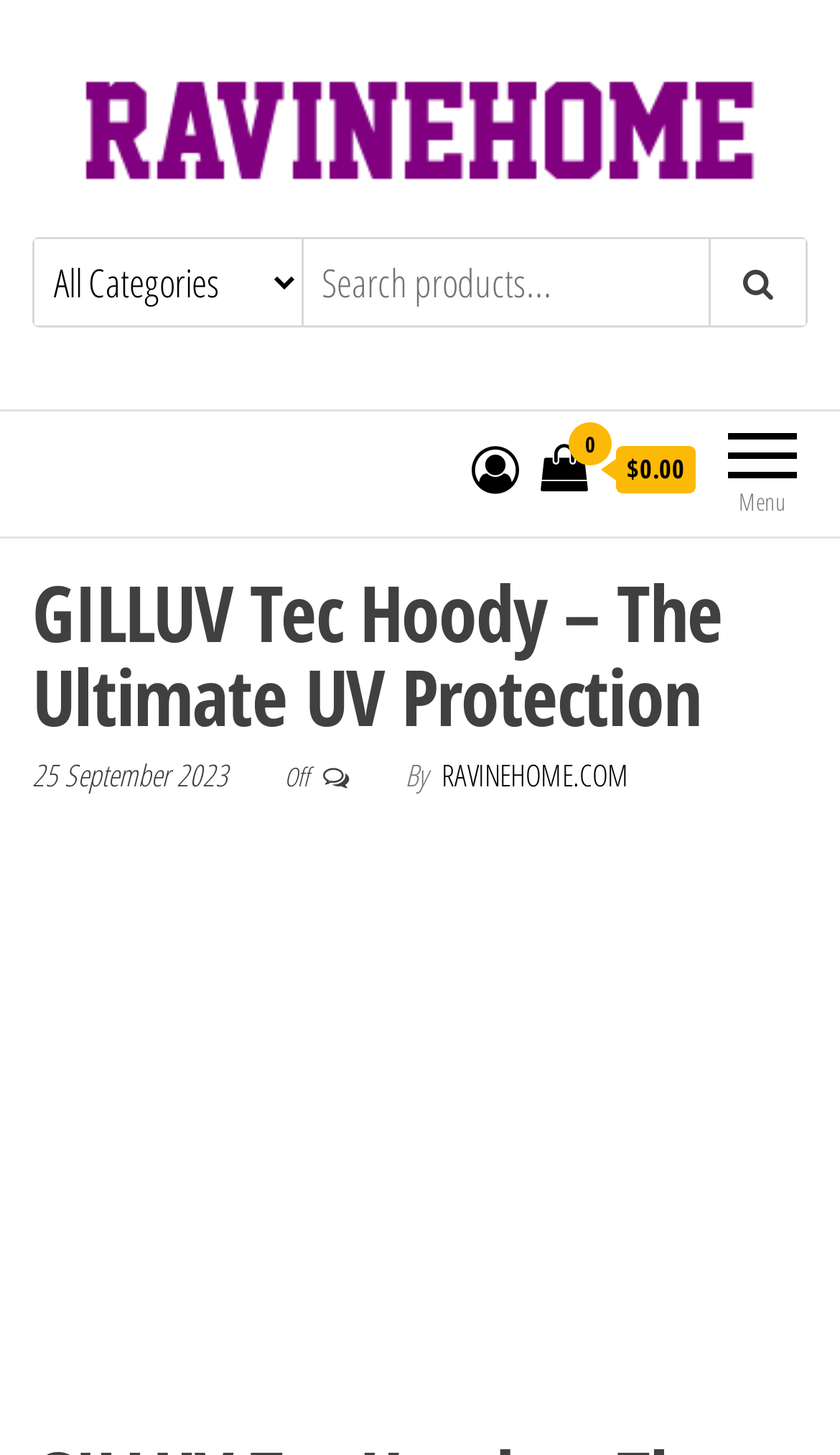Please examine the image and provide a detailed answer to the question: What is the website's name?

I found the website's name by looking at the top-left corner of the webpage, where I saw a link with the text 'ravinehome'.